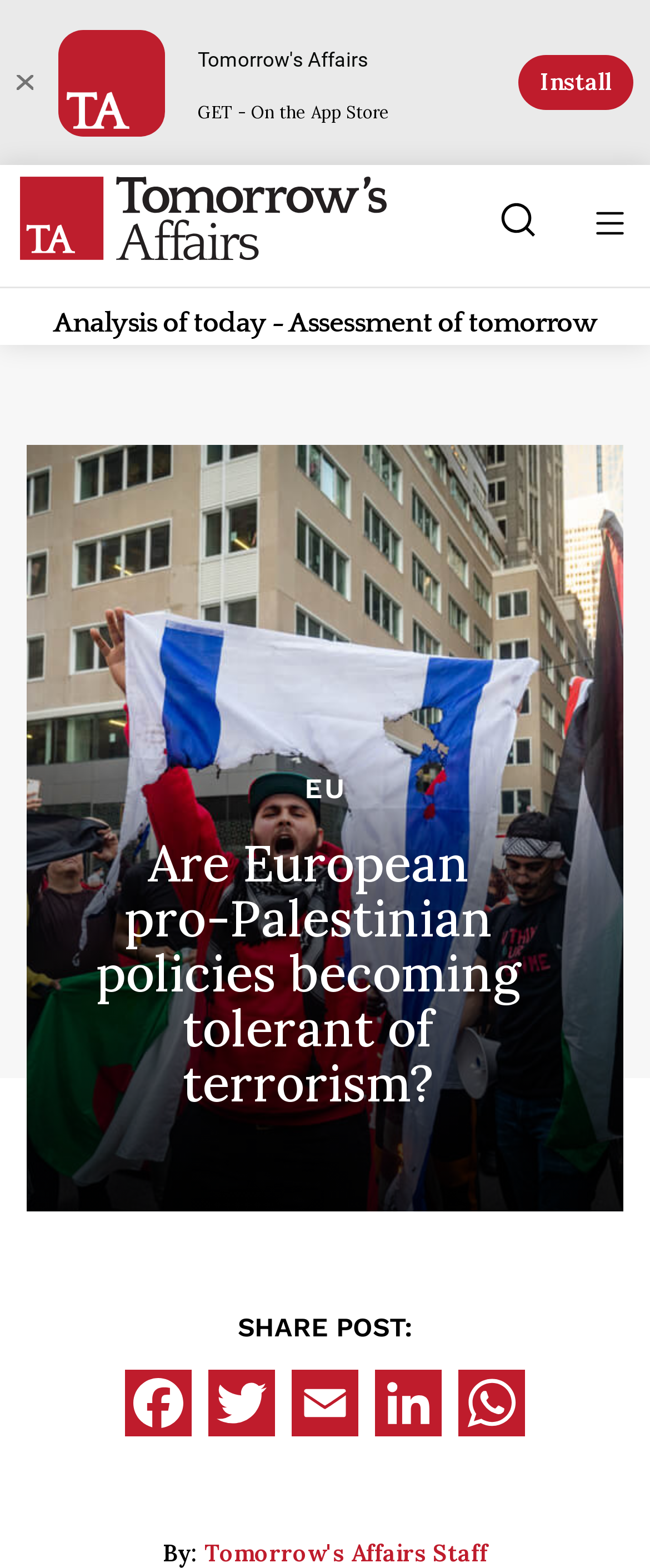Kindly determine the bounding box coordinates for the clickable area to achieve the given instruction: "Share the post on Facebook".

[0.192, 0.873, 0.295, 0.916]